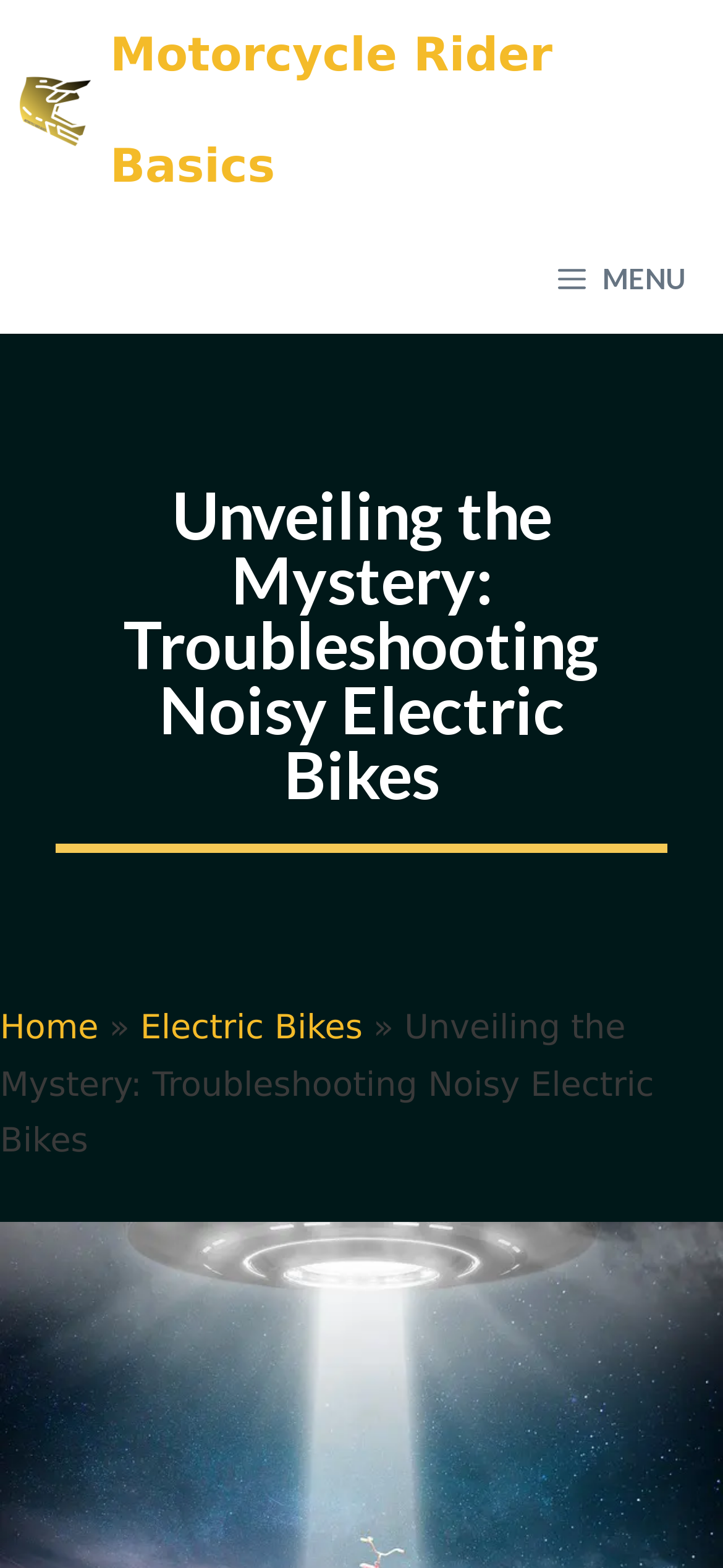Respond with a single word or phrase:
What is the first item in the breadcrumbs navigation?

Home